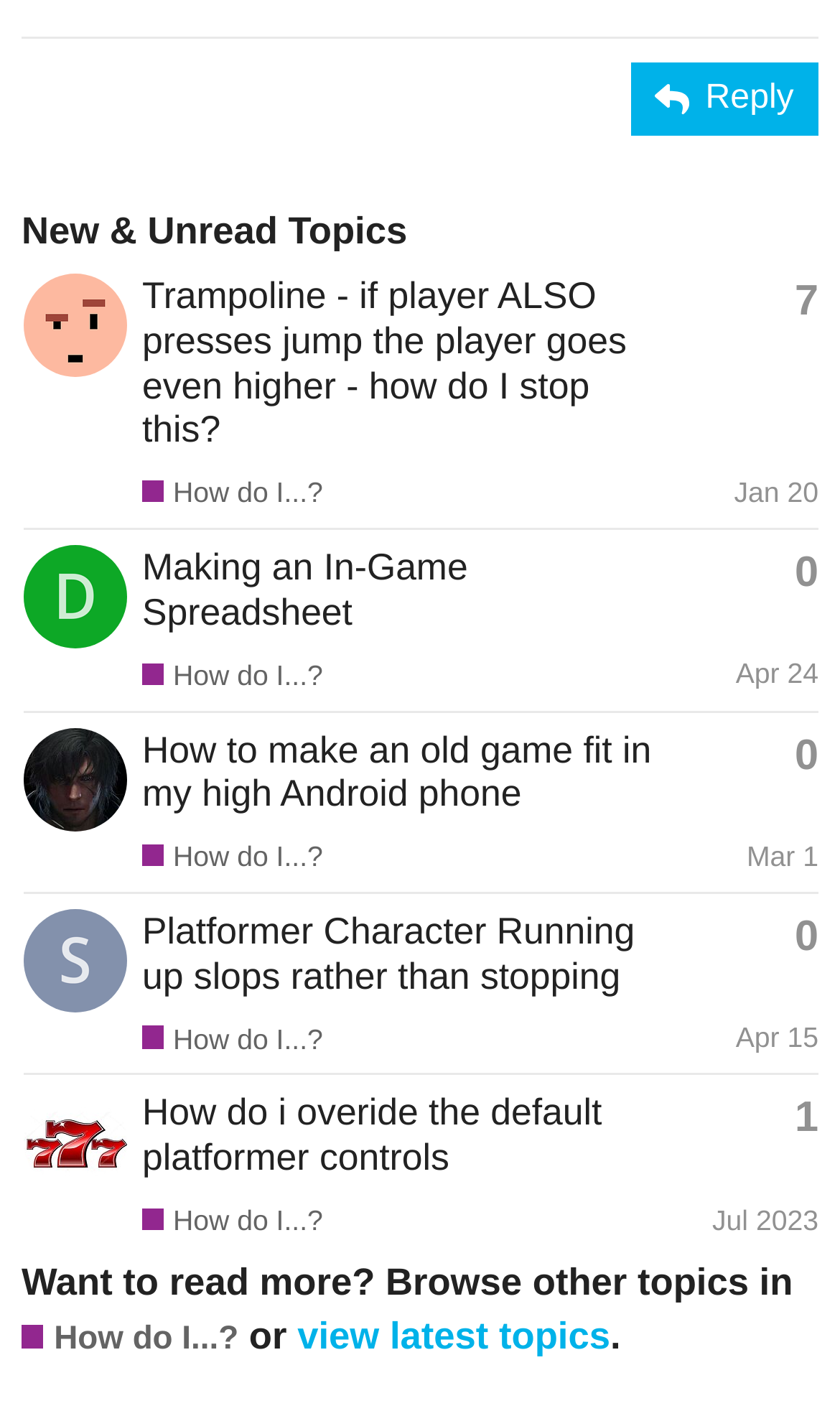What is the username of the user who created the topic 'Making an In-Game Spreadsheet'?
Using the image as a reference, give an elaborate response to the question.

I found the username by looking at the link element with the text 'dayneb12's profile, latest poster' which is a child of the gridcell element containing the topic information.